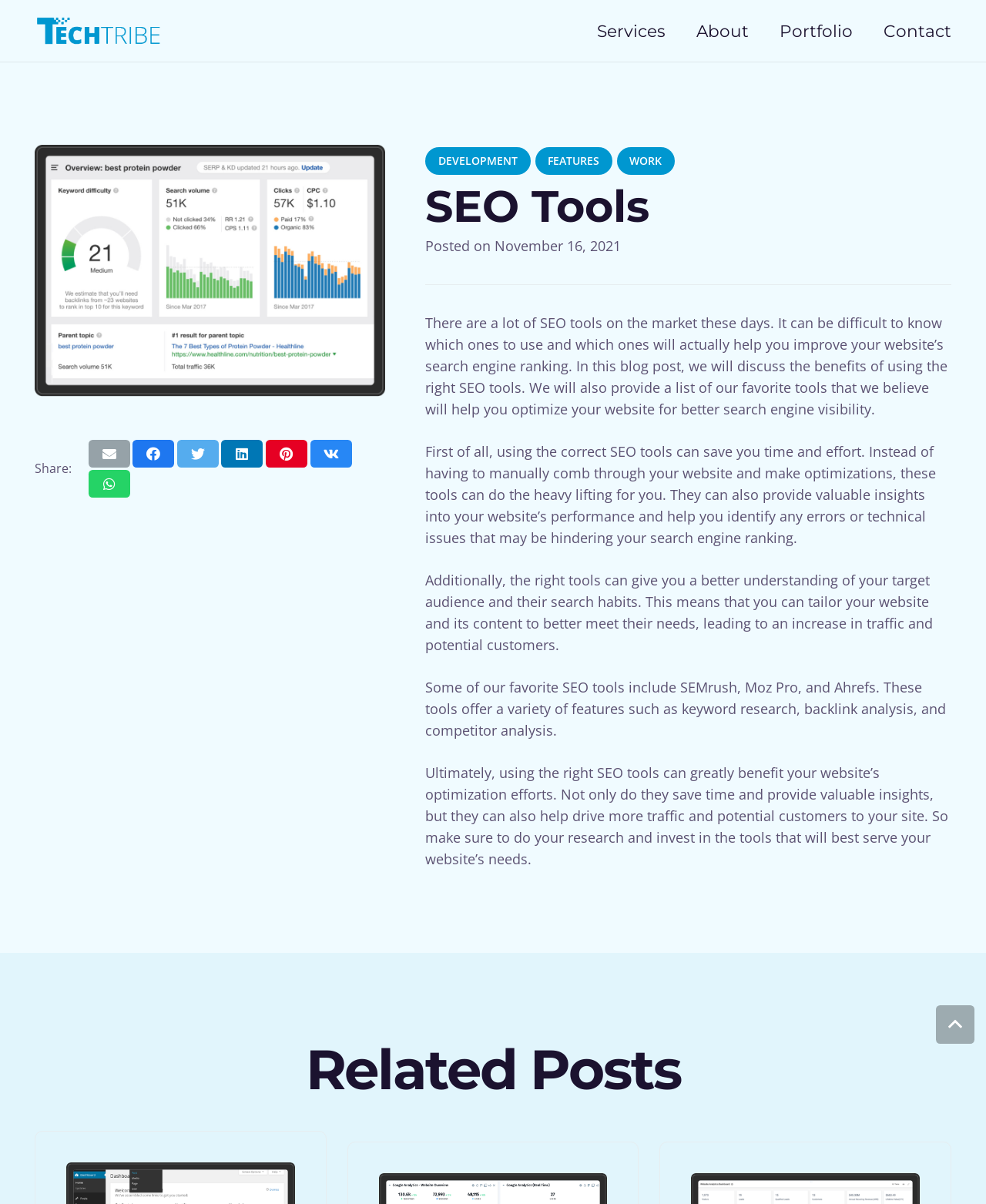What is the section below the main content?
Please respond to the question thoroughly and include all relevant details.

The section below the main content is titled 'Related Posts' and contains links to other related posts, such as 'Web Development', 'Pay-Per-Click', and 'Email Marketing'.